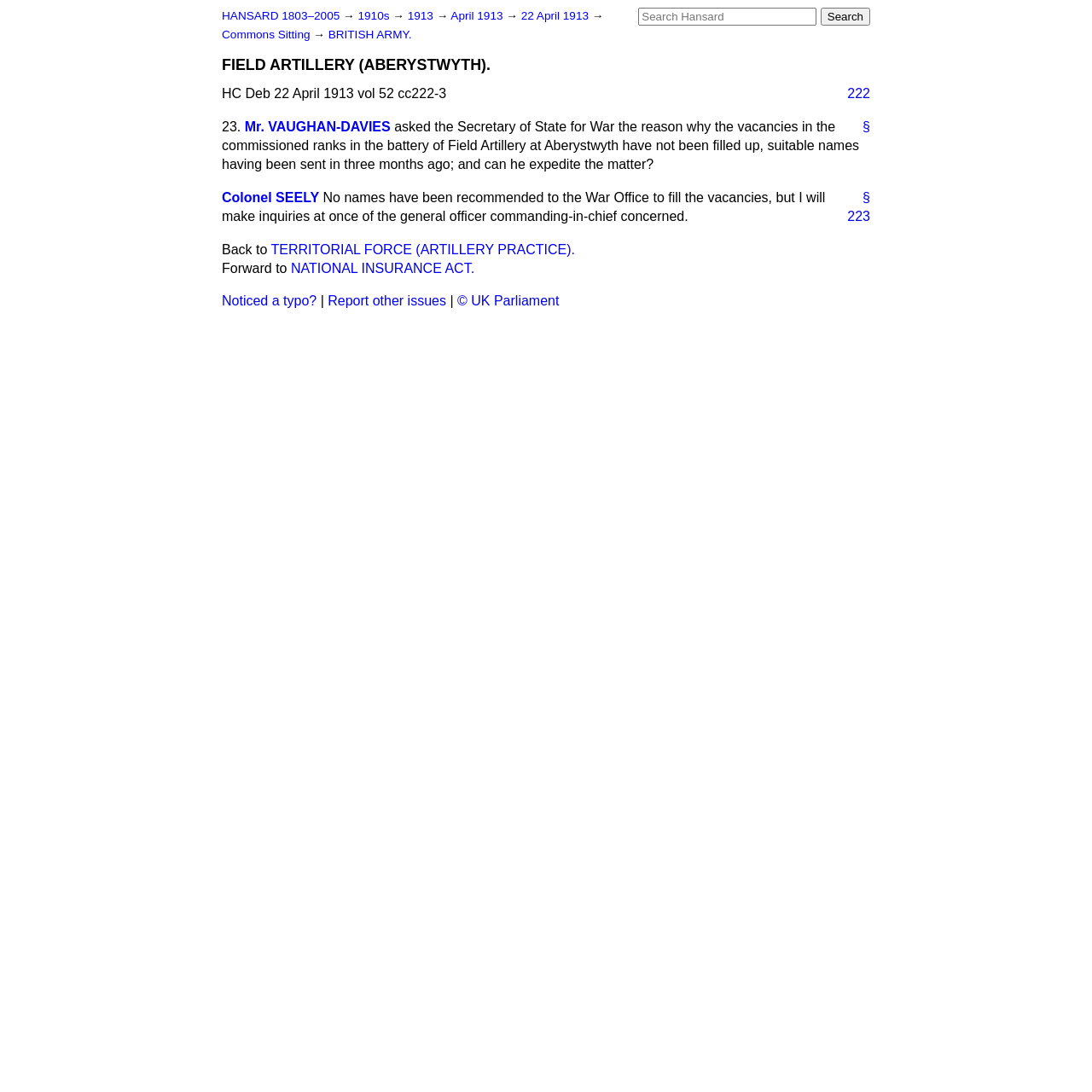Please identify the bounding box coordinates of the element's region that needs to be clicked to fulfill the following instruction: "Search for something". The bounding box coordinates should consist of four float numbers between 0 and 1, i.e., [left, top, right, bottom].

[0.585, 0.007, 0.748, 0.023]